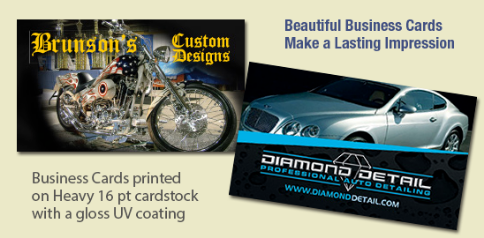Give a comprehensive caption that covers the entire image content.

The image presents a visually striking advertisement featuring two distinct business card designs. On the left, a custom design from "Brunson's Custom Designs" showcases a motorcycle, embodying a bold and rugged aesthetic. This card emphasizes creativity and personalization, appealing to clients looking for unique branding options. The right side highlights "Diamond Detail," a professional auto detailing service, featuring a luxurious car against a sleek black background. The design is modern and polished, conveying a sense of sophistication and professionalism. Beneath both cards, the text indicates that the cards are printed on heavy 16 pt cardstock with a gloss UV coating, ensuring durability and a high-quality finish. This advertisement effectively communicates the importance of impactful business cards in leaving a memorable impression on potential customers.